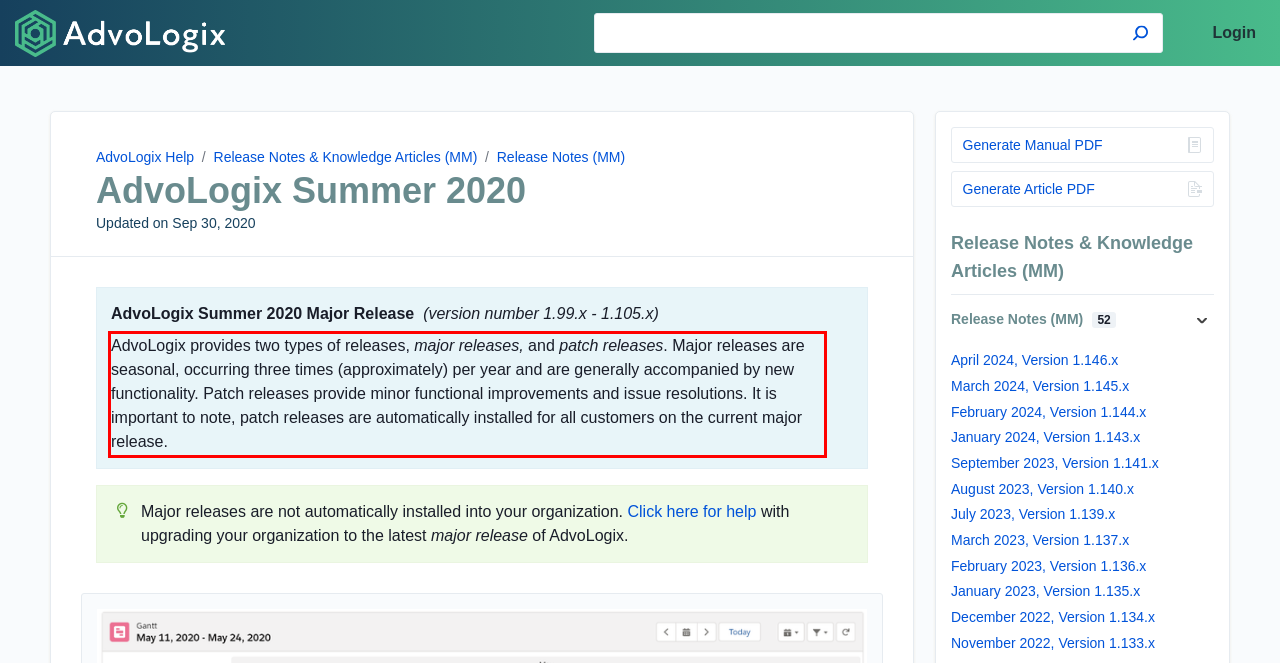Within the screenshot of a webpage, identify the red bounding box and perform OCR to capture the text content it contains.

AdvoLogix provides two types of releases, major releases, and patch releases. Major releases are seasonal, occurring three times (approximately) per year and are generally accompanied by new functionality. Patch releases provide minor functional improvements and issue resolutions. It is important to note, patch releases are automatically installed for all customers on the current major release.